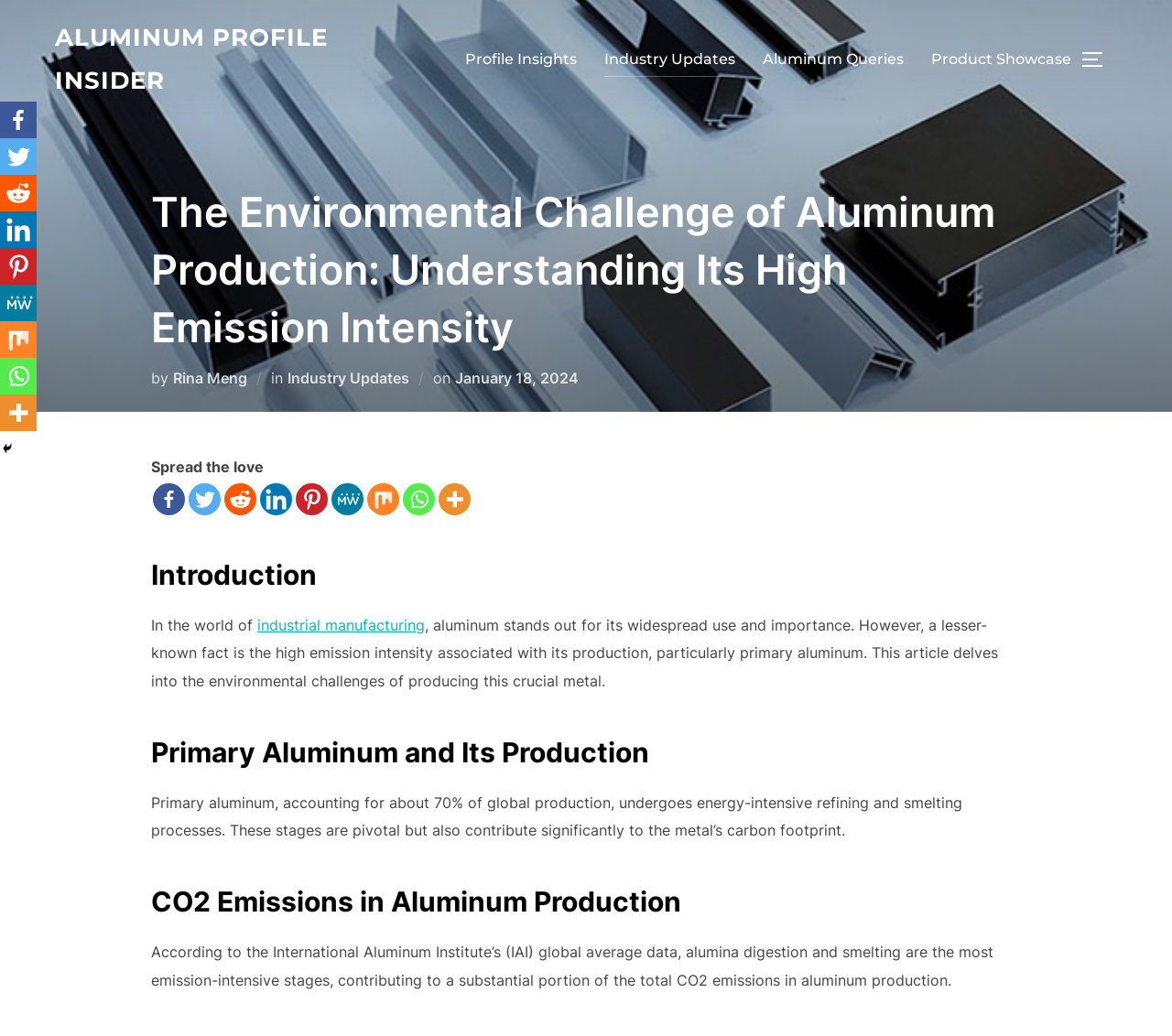Please answer the following question as detailed as possible based on the image: 
What is the main topic of this webpage?

Based on the webpage's content, including the headings and paragraphs, it is clear that the main topic is the environmental challenges and high emission intensity associated with aluminum production.